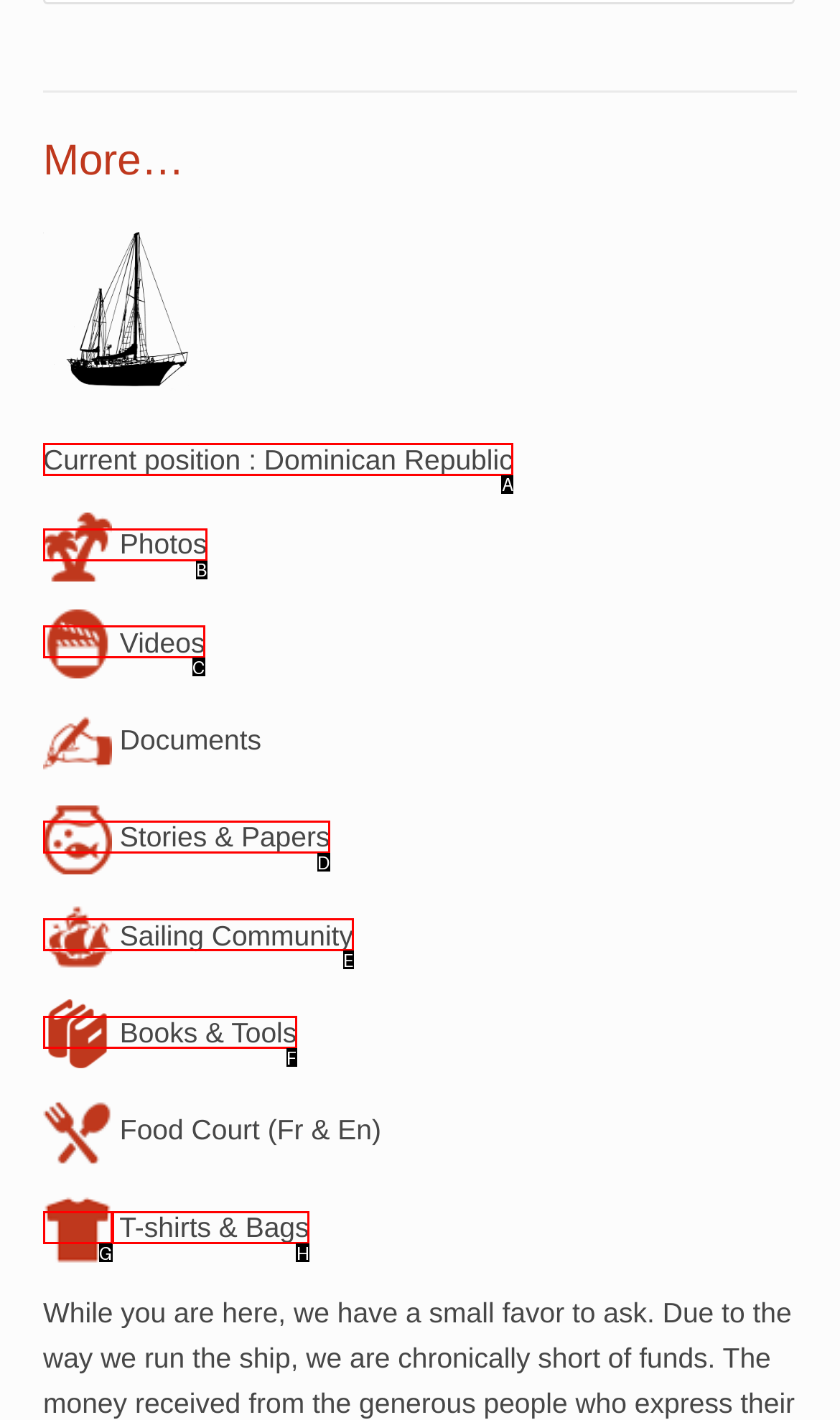Identify the UI element that best fits the description: Current position : Dominican Republic
Respond with the letter representing the correct option.

A